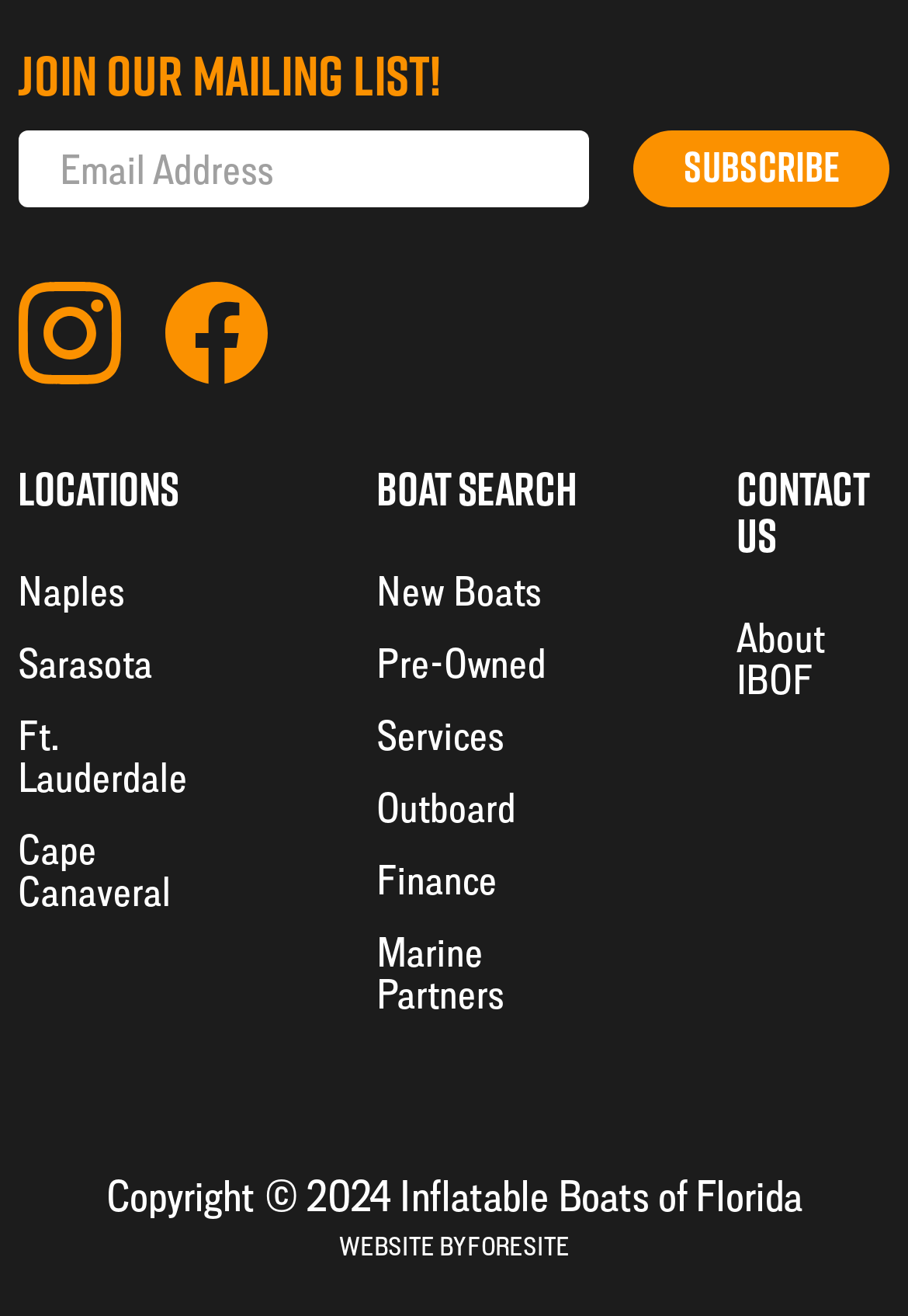Identify the bounding box of the HTML element described as: "name="subscribe" value="Subscribe"".

[0.697, 0.098, 0.98, 0.158]